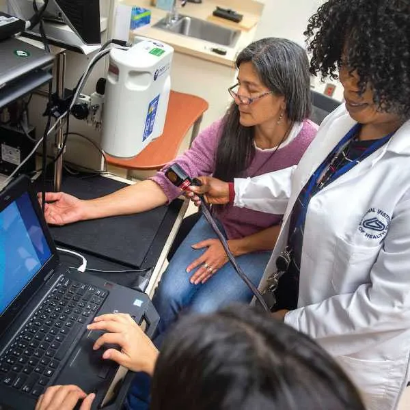How many people are in the laboratory?
Using the visual information, reply with a single word or short phrase.

Three